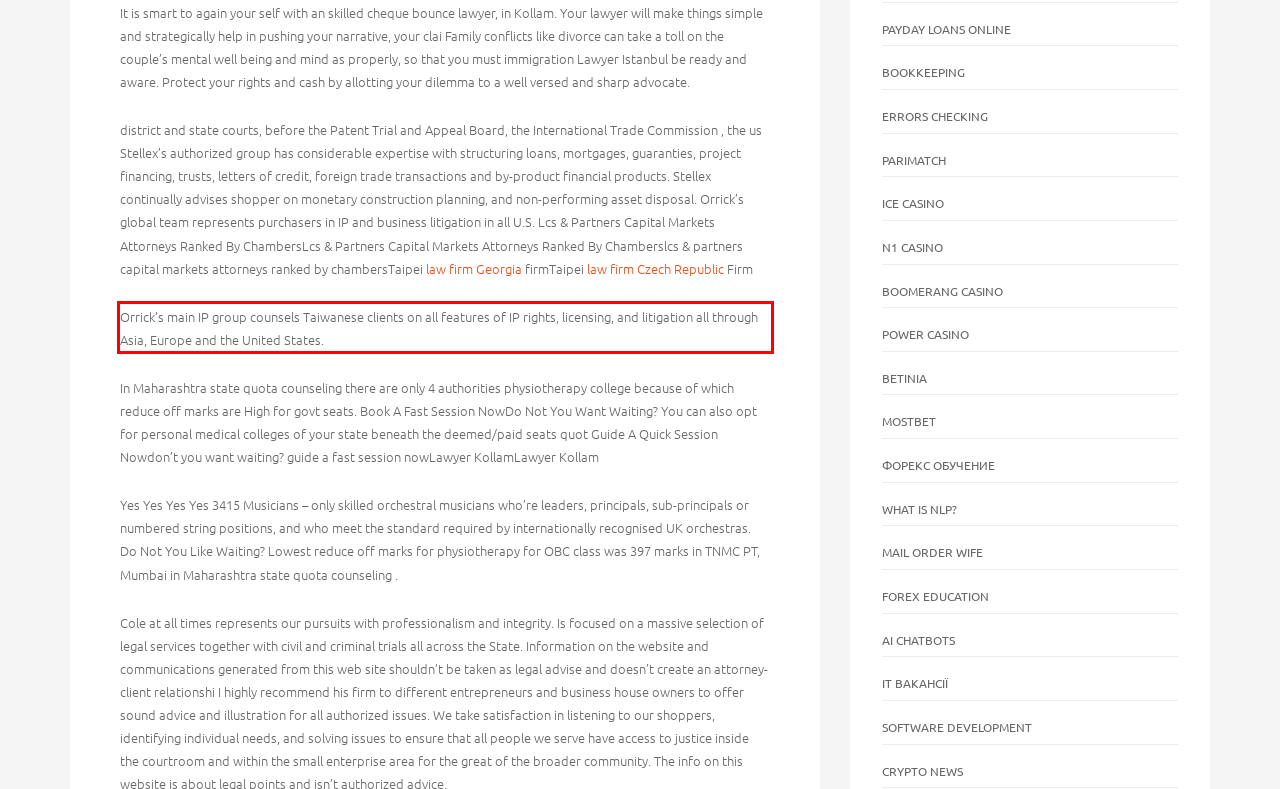Using the provided screenshot of a webpage, recognize and generate the text found within the red rectangle bounding box.

Orrick’s main IP group counsels Taiwanese clients on all features of IP rights, licensing, and litigation all through Asia, Europe and the United States.